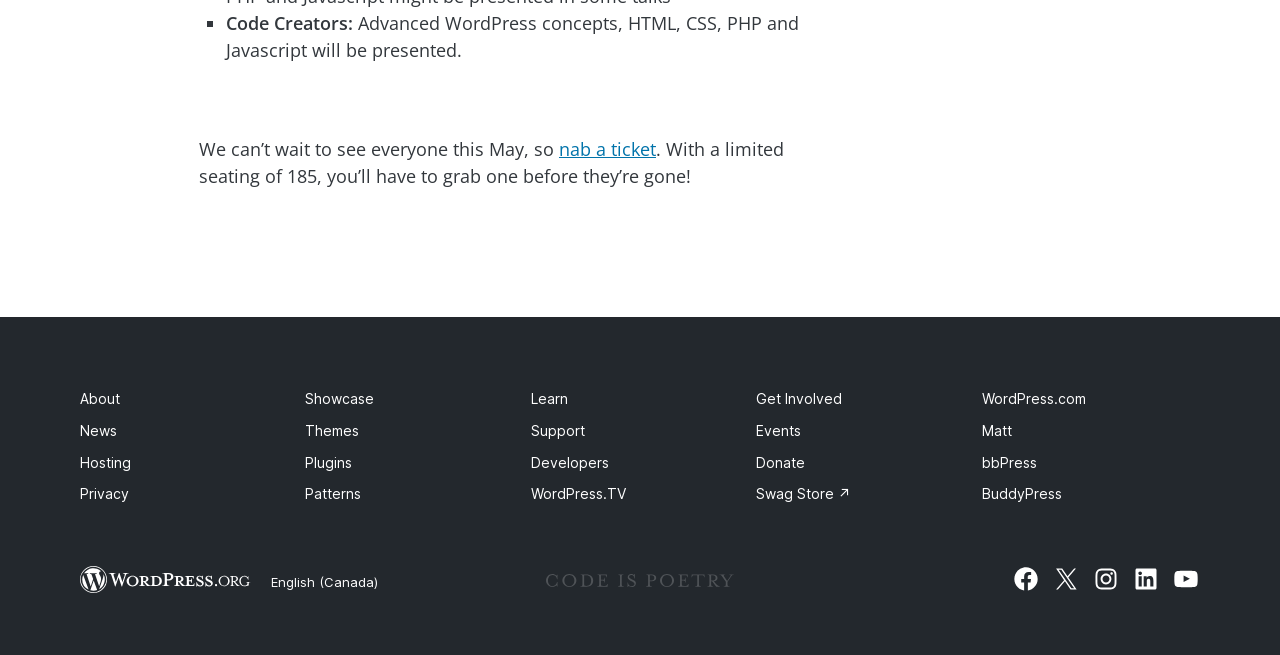Identify the bounding box for the given UI element using the description provided. Coordinates should be in the format (top-left x, top-left y, bottom-right x, bottom-right y) and must be between 0 and 1. Here is the description: Visit our Instagram account

[0.853, 0.862, 0.875, 0.905]